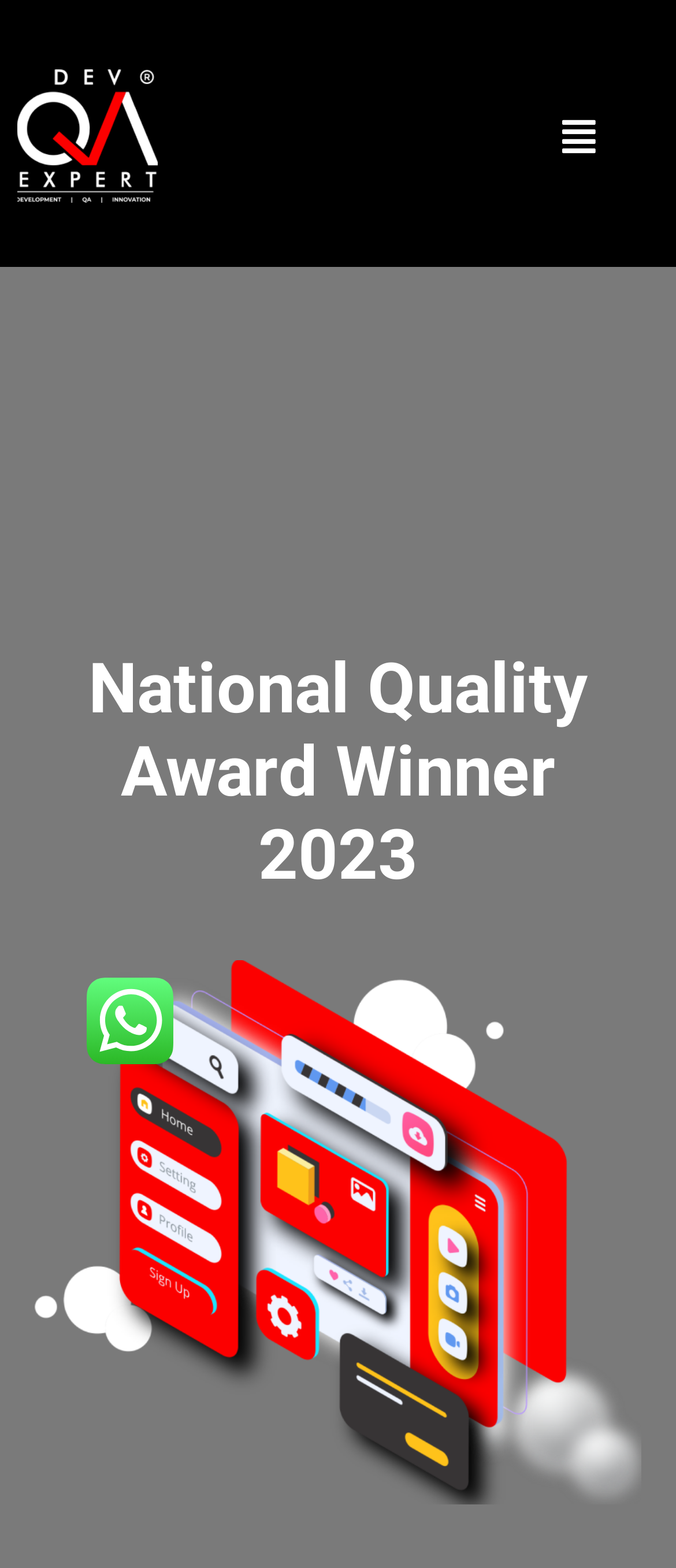Please give a short response to the question using one word or a phrase:
What is the award won by the company?

National Quality Award